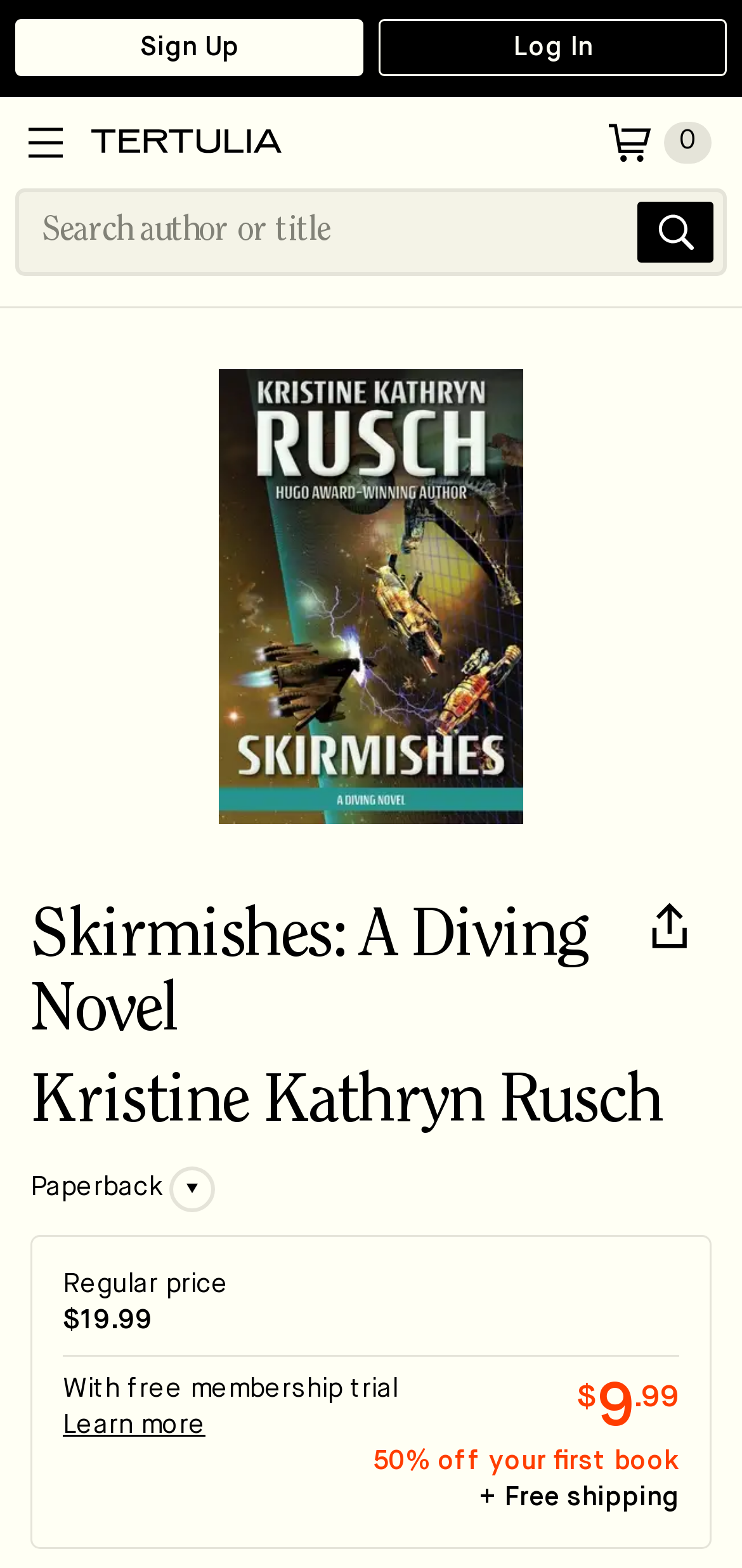Show the bounding box coordinates of the region that should be clicked to follow the instruction: "Log in."

[0.51, 0.013, 0.979, 0.049]